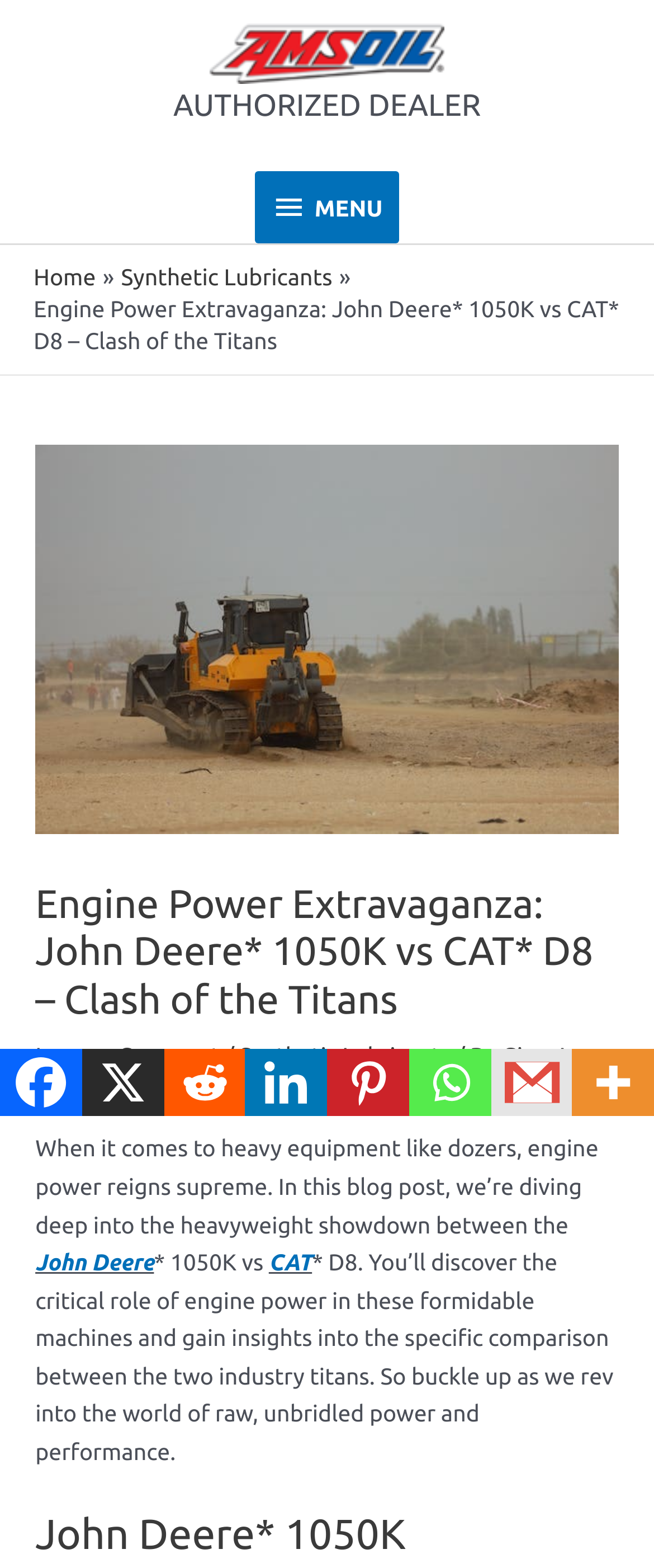Give the bounding box coordinates for the element described by: "https://kevinlileschallenge.com/dominican-brides/".

None